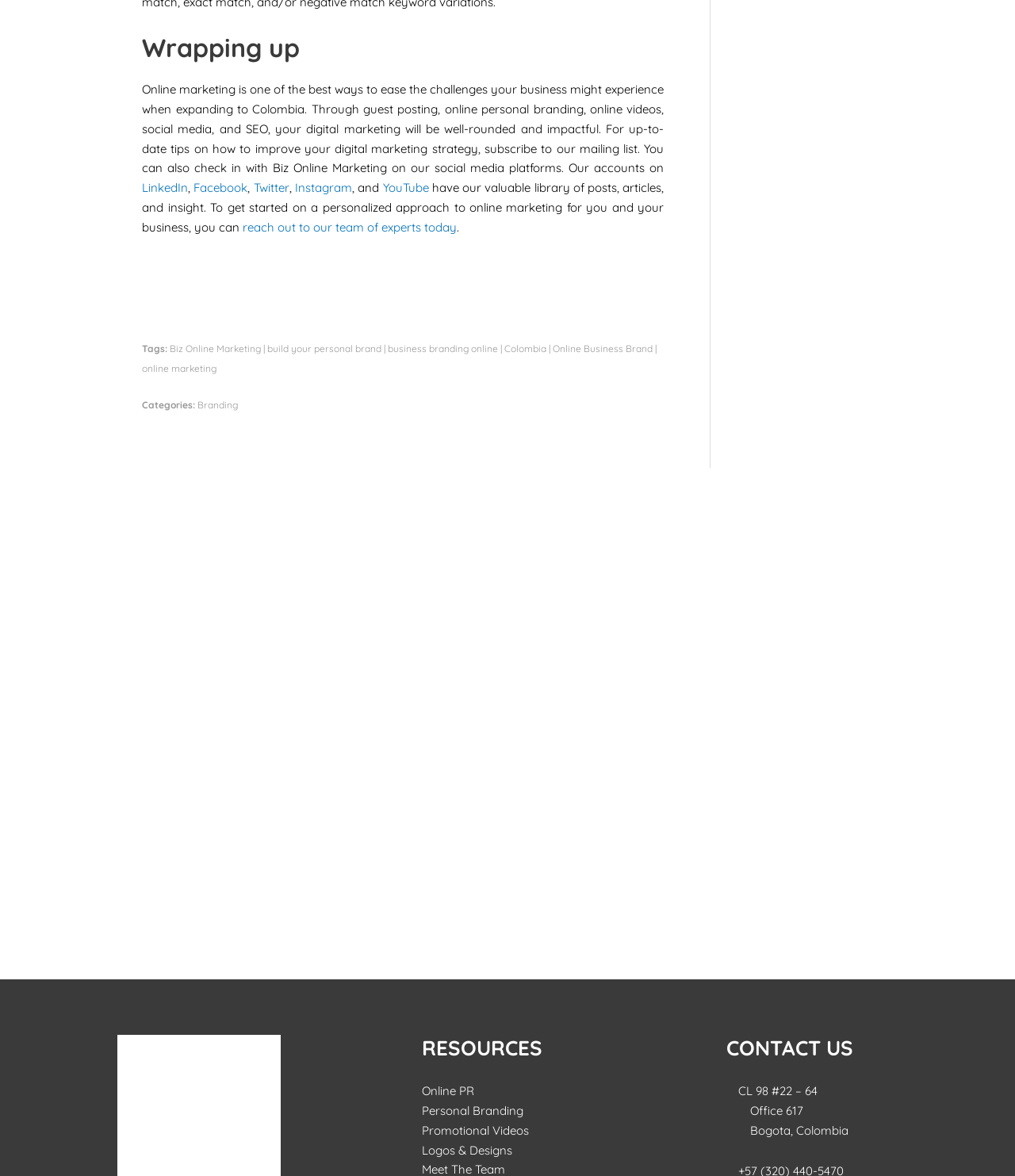Kindly determine the bounding box coordinates for the area that needs to be clicked to execute this instruction: "Check Biz Online Marketing on LinkedIn".

[0.14, 0.153, 0.185, 0.166]